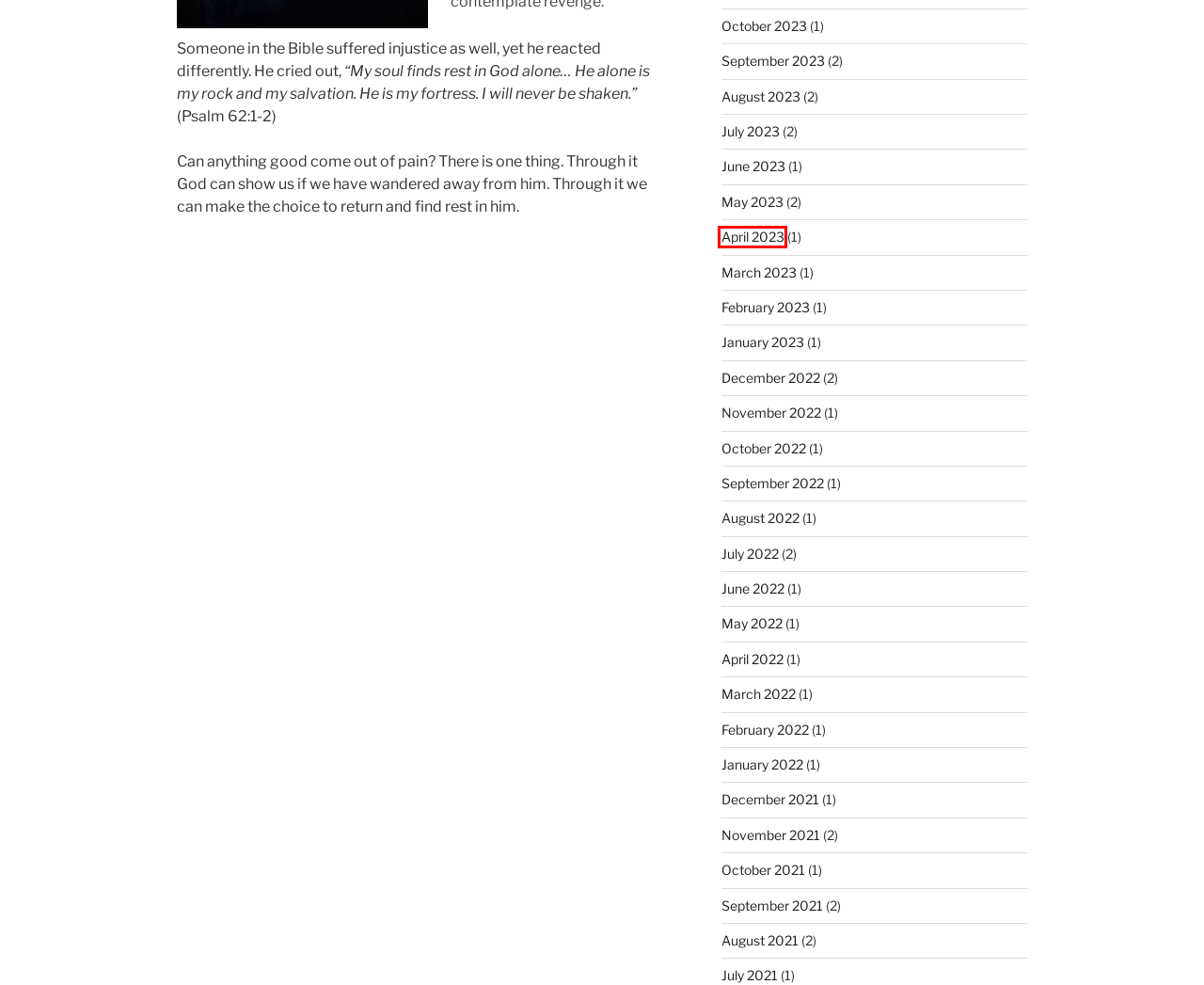Observe the screenshot of a webpage with a red bounding box around an element. Identify the webpage description that best fits the new page after the element inside the bounding box is clicked. The candidates are:
A. May 2023 – Eva Leaf
B. March 2023 – Eva Leaf
C. March 2022 – Eva Leaf
D. November 2021 – Eva Leaf
E. July 2022 – Eva Leaf
F. January 2022 – Eva Leaf
G. April 2023 – Eva Leaf
H. December 2021 – Eva Leaf

G